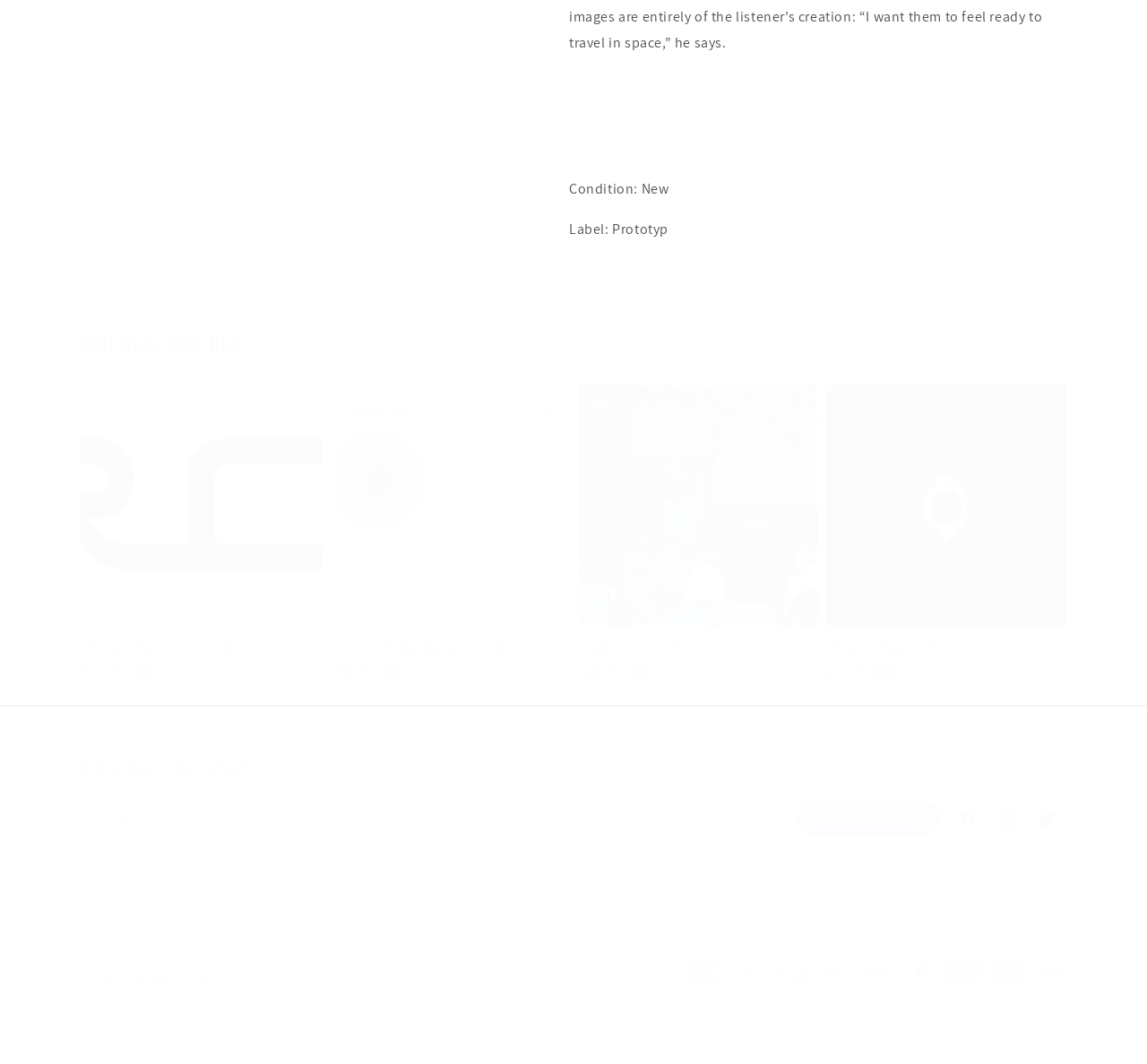What is the price of Alva Noto 'Xerrox Vol. 4' 2xLP?
Using the image, give a concise answer in the form of a single word or short phrase.

£22.49 GBP